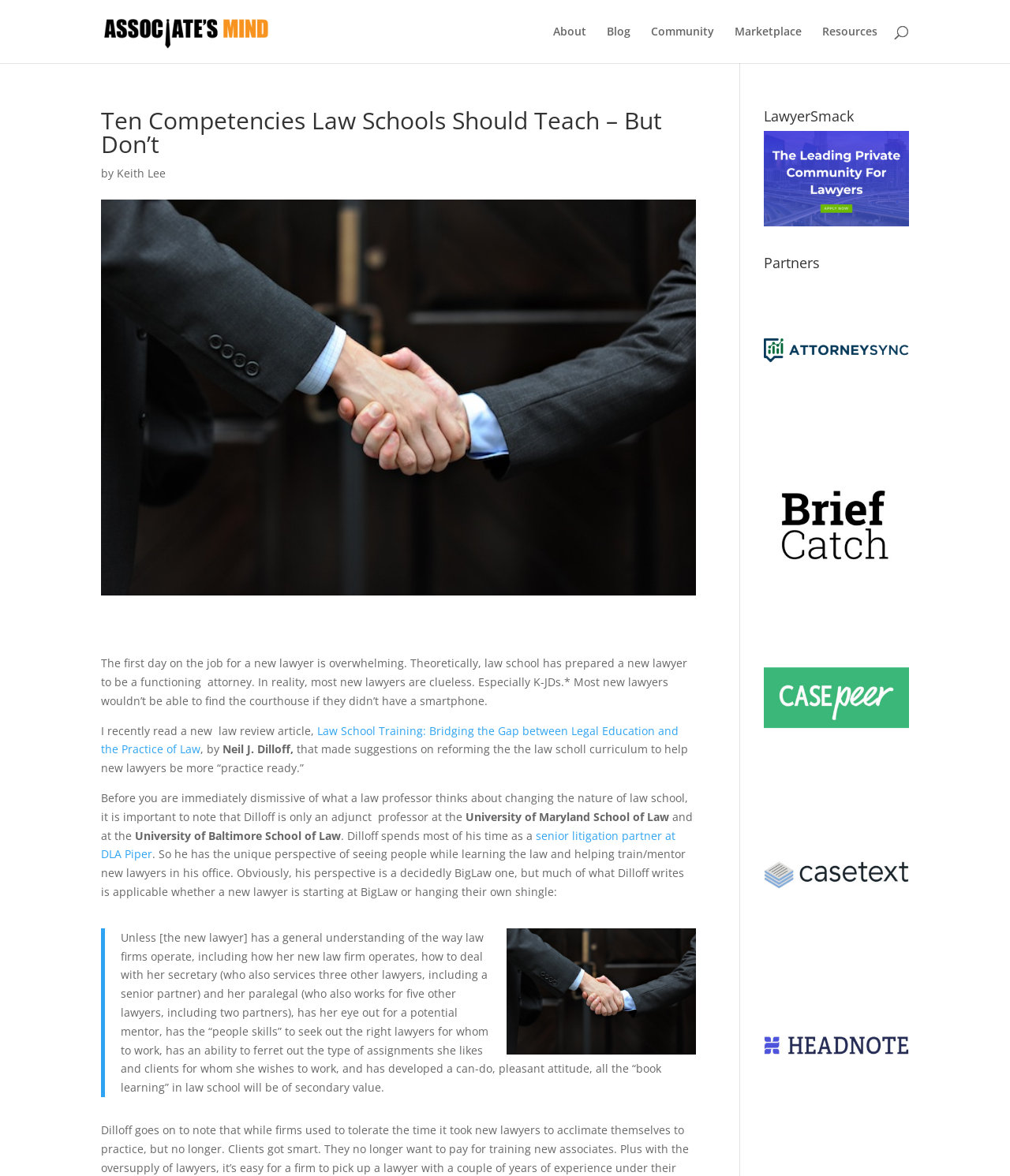Can you show the bounding box coordinates of the region to click on to complete the task described in the instruction: "Click on the 'About' link"?

[0.548, 0.022, 0.58, 0.054]